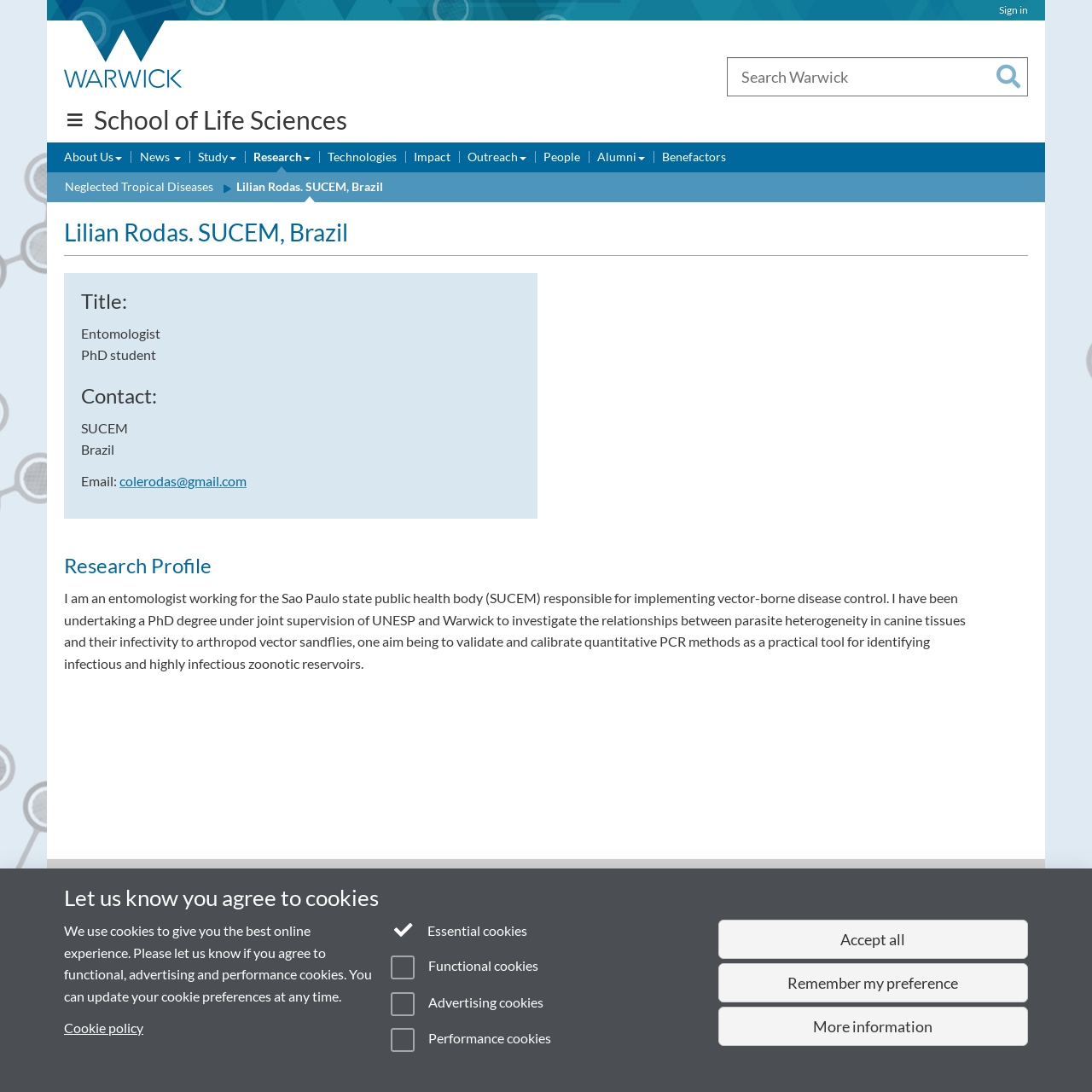Please find the bounding box coordinates of the element's region to be clicked to carry out this instruction: "Contact Lilian Rodas".

[0.109, 0.433, 0.226, 0.448]